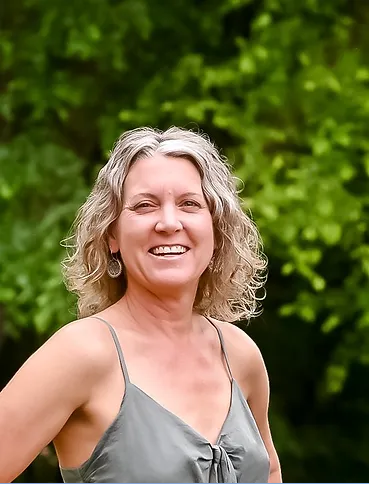Elaborate on the contents of the image in a comprehensive manner.

In this vibrant and uplifting portrait, a woman with curly, shoulder-length hair and a warm smile exudes a sense of joy and confidence. She stands against a lush green backdrop, suggesting a connection to nature and wellness. Wearing a casual, light-colored top, her relaxed demeanor reflects a commitment to a healthy lifestyle. This image is associated with Molly Kauffman, a wellness expert with over 30 years of experience in health and yoga therapies. Her focus on holistic practices is evident in her journey, which includes a blend of yoga therapy, Ayurvedic health, and natural living. This photograph captures her essence as a passionate advocate for well-being, inviting others to embrace a lifestyle of grace and ease.